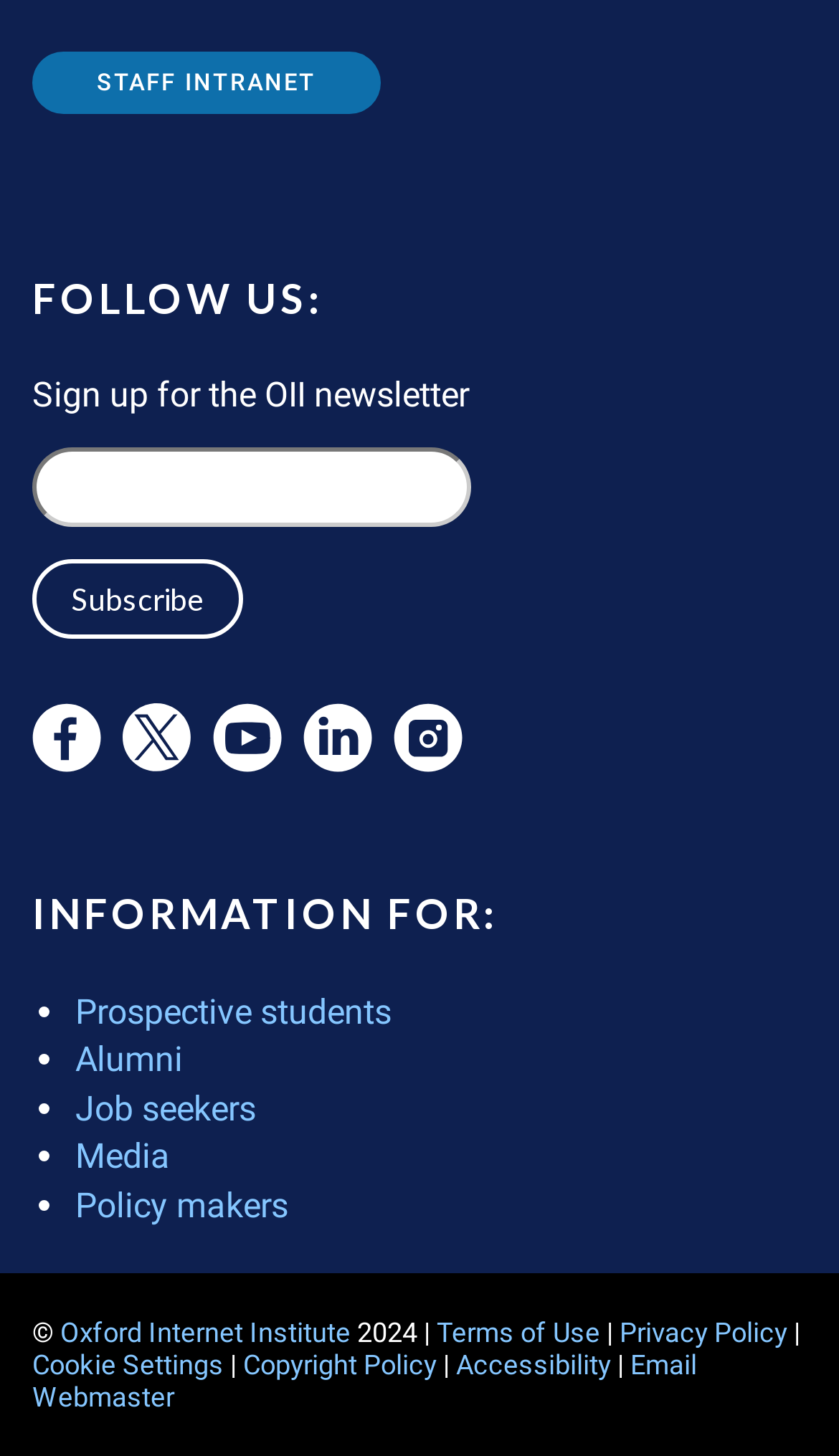Predict the bounding box of the UI element that fits this description: "Oxford Internet Institute".

[0.072, 0.904, 0.418, 0.926]